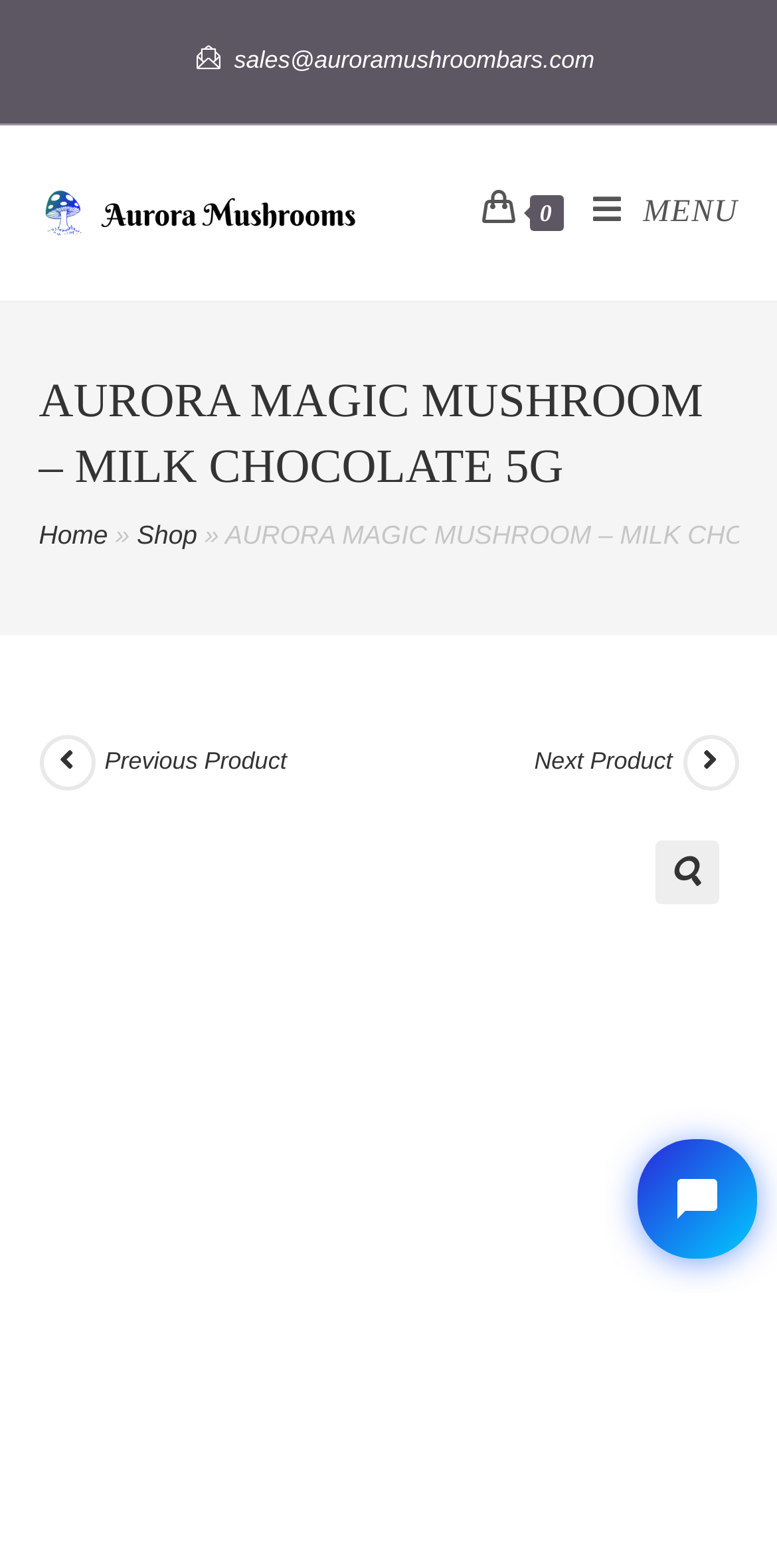Generate the title text from the webpage.

AURORA MAGIC MUSHROOM – MILK CHOCOLATE 5G